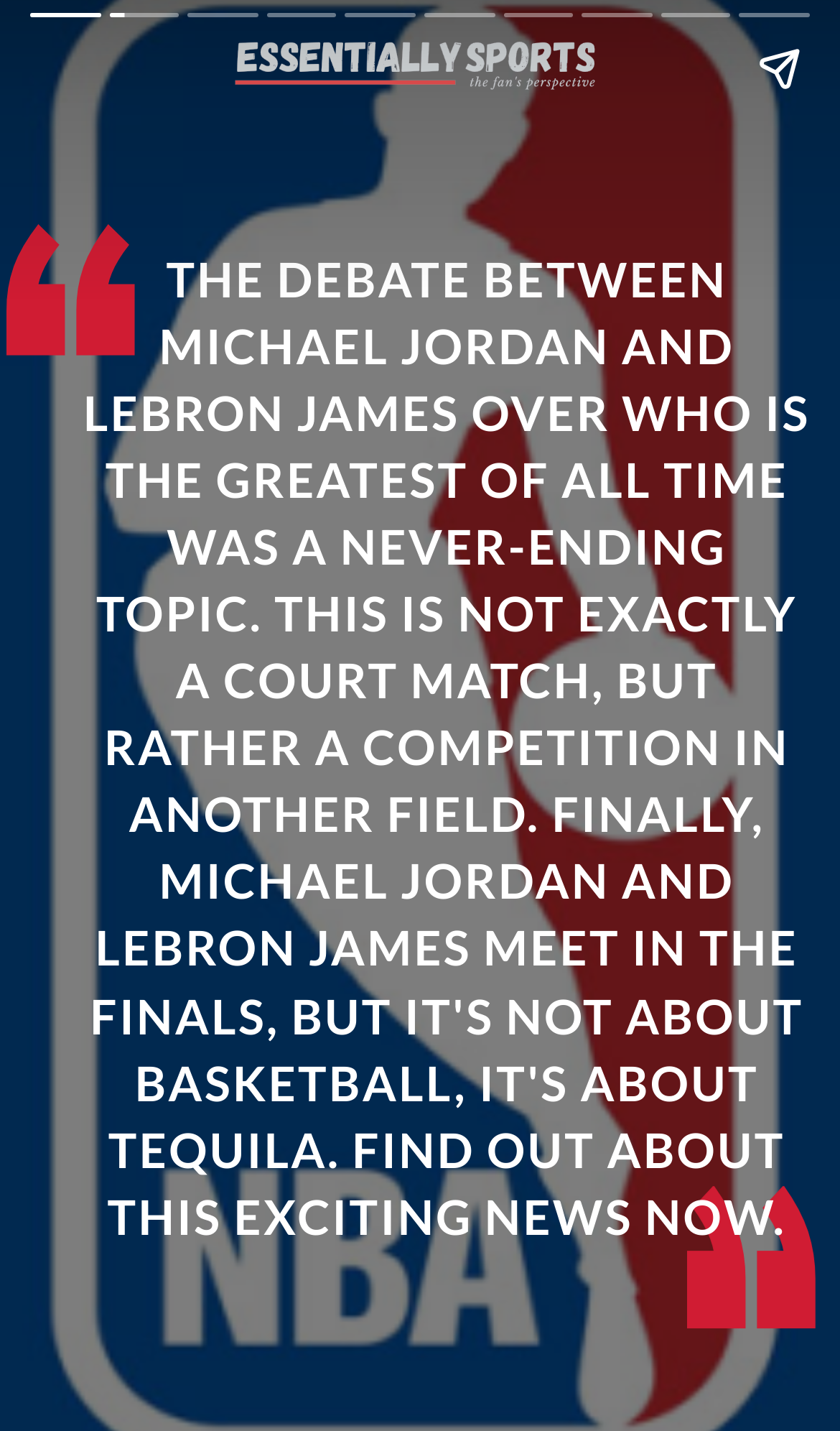What is the purpose of the 'Share story' button?
Based on the screenshot, give a detailed explanation to answer the question.

The 'Share story' button is likely intended to allow users to share the article or story with others, possibly through social media or email. This is a common feature on news or blog websites.